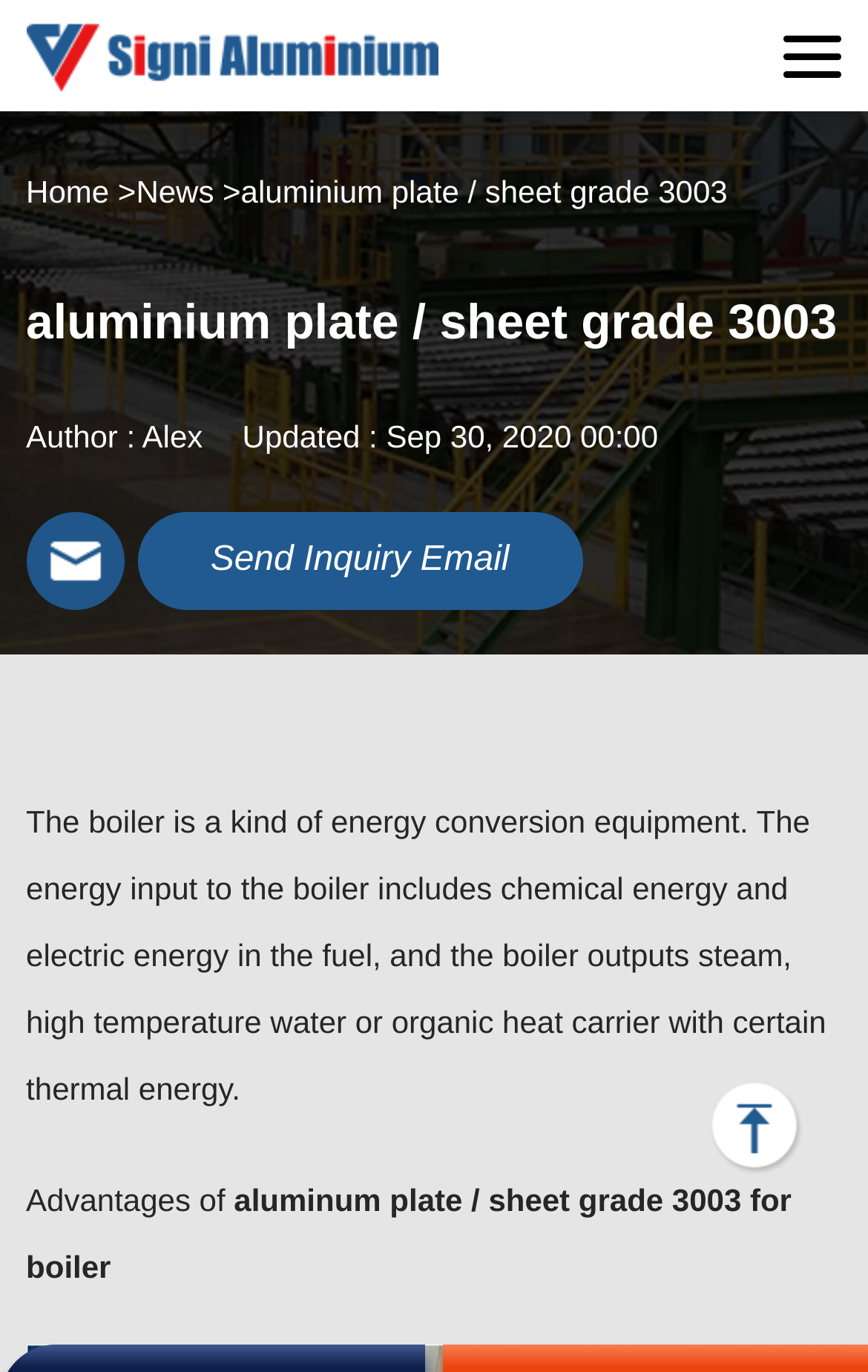Carefully examine the image and provide an in-depth answer to the question: What is the author of the article?

The author of the article can be found in the section below the main heading, where it says 'Author : Alex'.